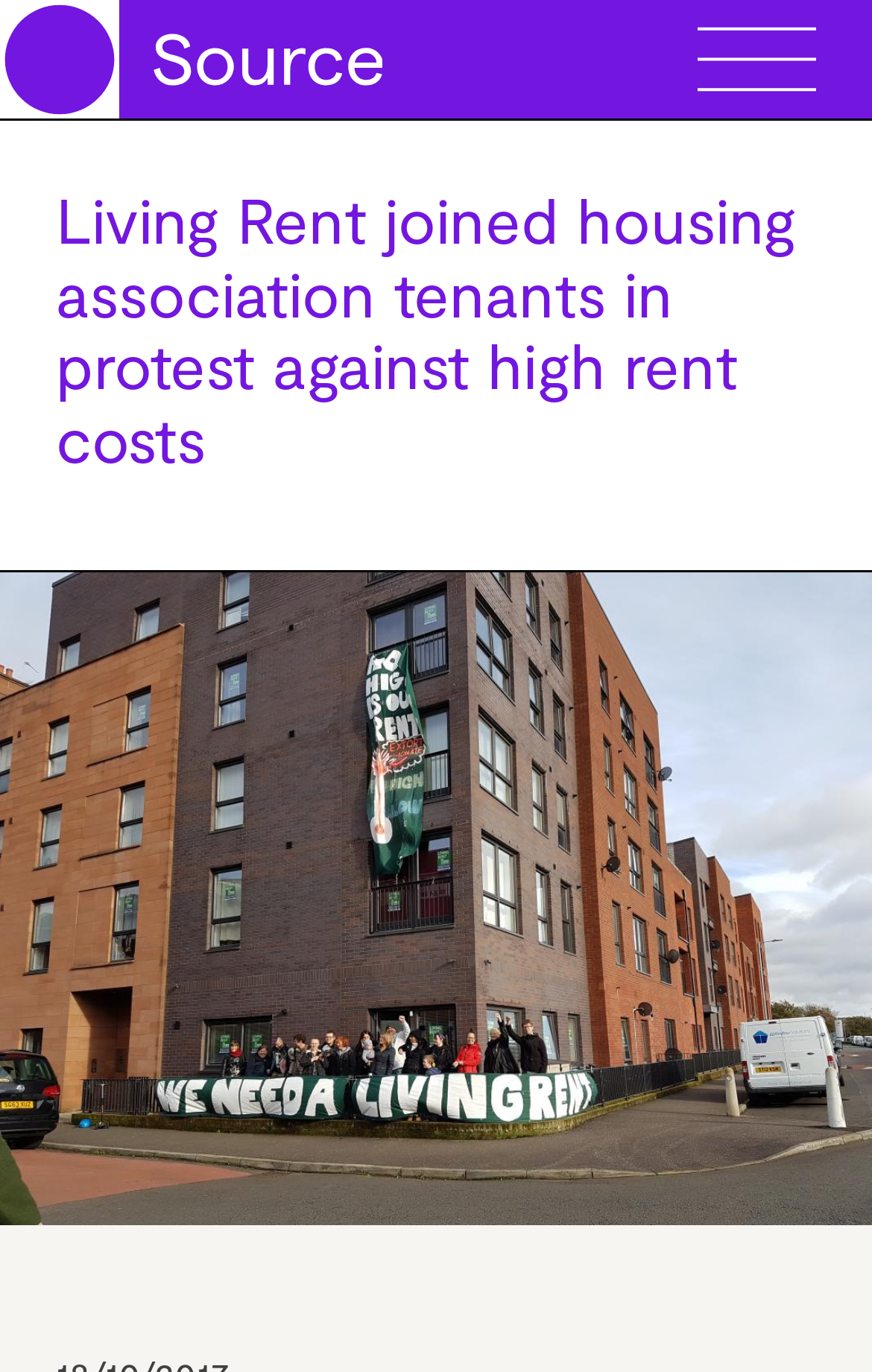Extract the bounding box coordinates for the HTML element that matches this description: "— Analysis". The coordinates should be four float numbers between 0 and 1, i.e., [left, top, right, bottom].

[0.064, 0.153, 0.936, 0.215]